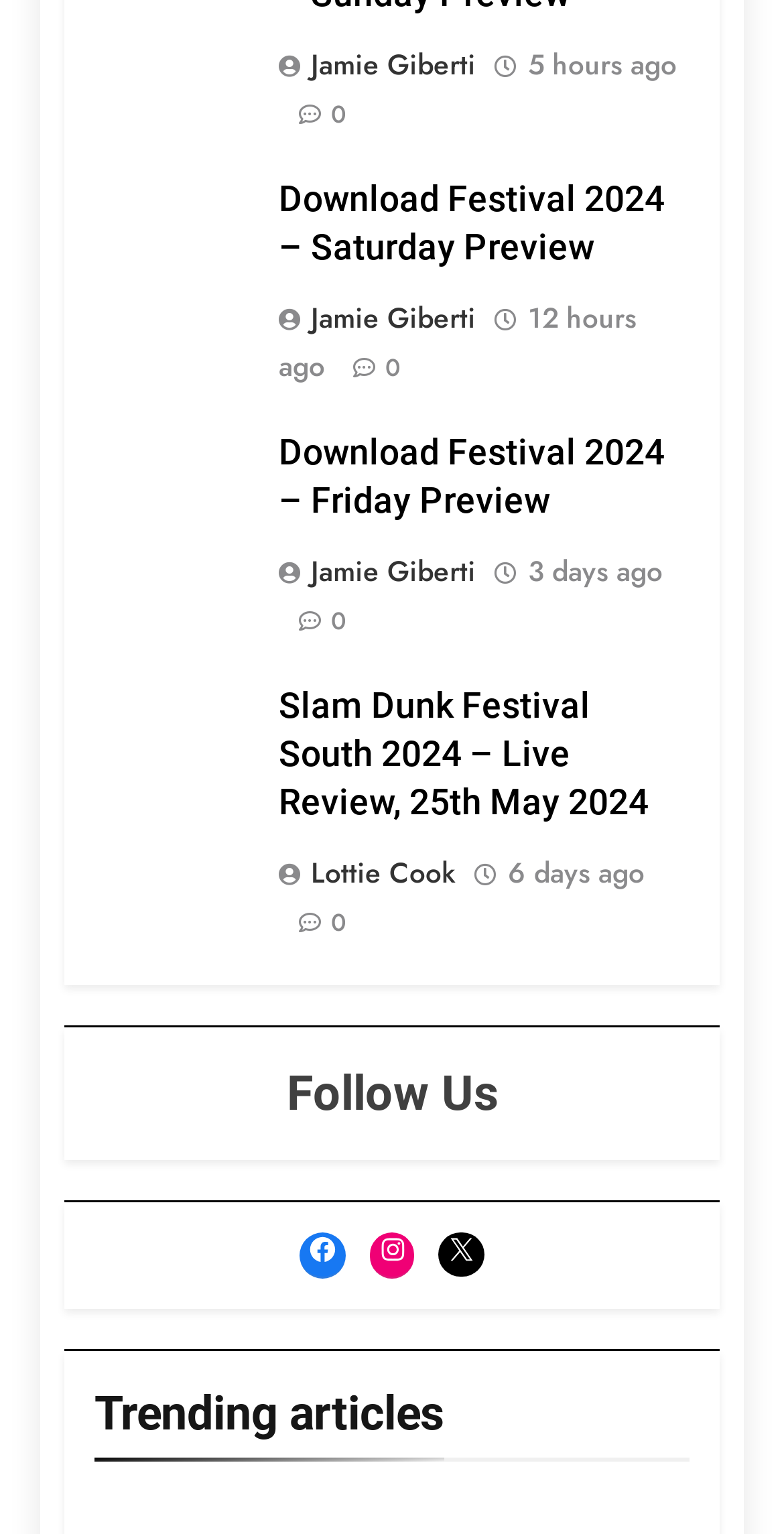Provide your answer in one word or a succinct phrase for the question: 
How many articles are on this webpage?

3